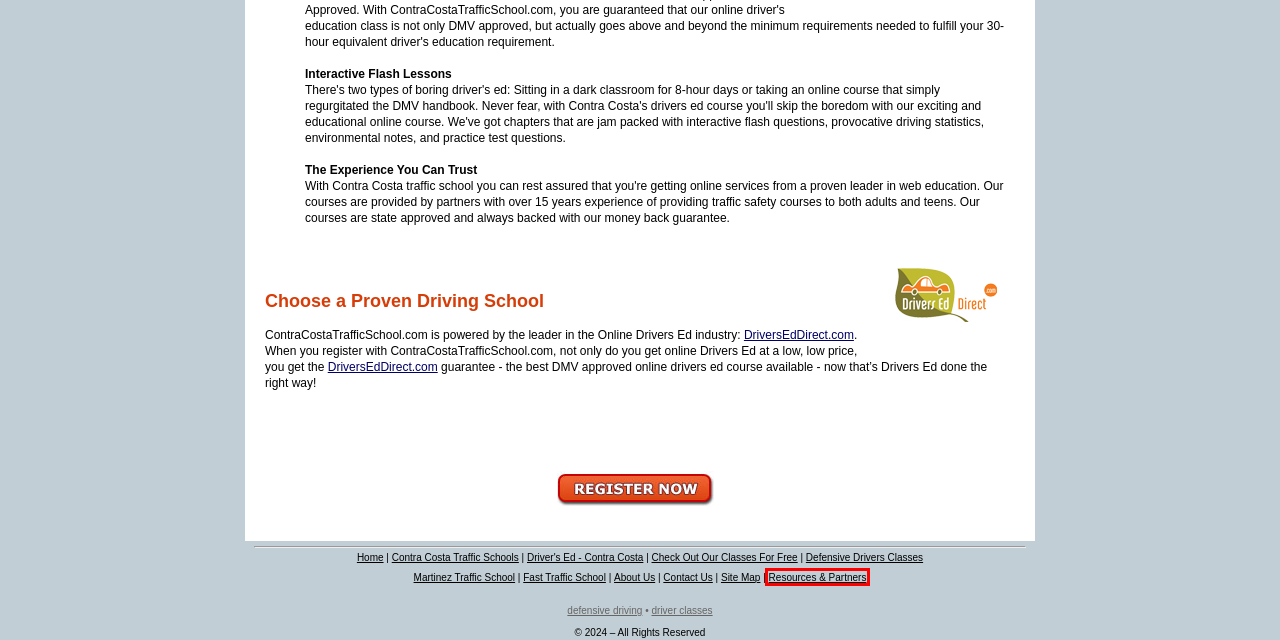Given a screenshot of a webpage featuring a red bounding box, identify the best matching webpage description for the new page after the element within the red box is clicked. Here are the options:
A. Traffic Ticket Contra Costa
B. Contra Costa Traffic School Online SiteMap
C. Traffic Tickets Dismissed - Free Trial
D. Martinez Traffic School
E. Welcome to Contra Costa Traffic School
F. Home Study Defensive Driving
G. Contra Costa On Line Traffic School also suggests these other websites.
H. Online Drivers Education

G